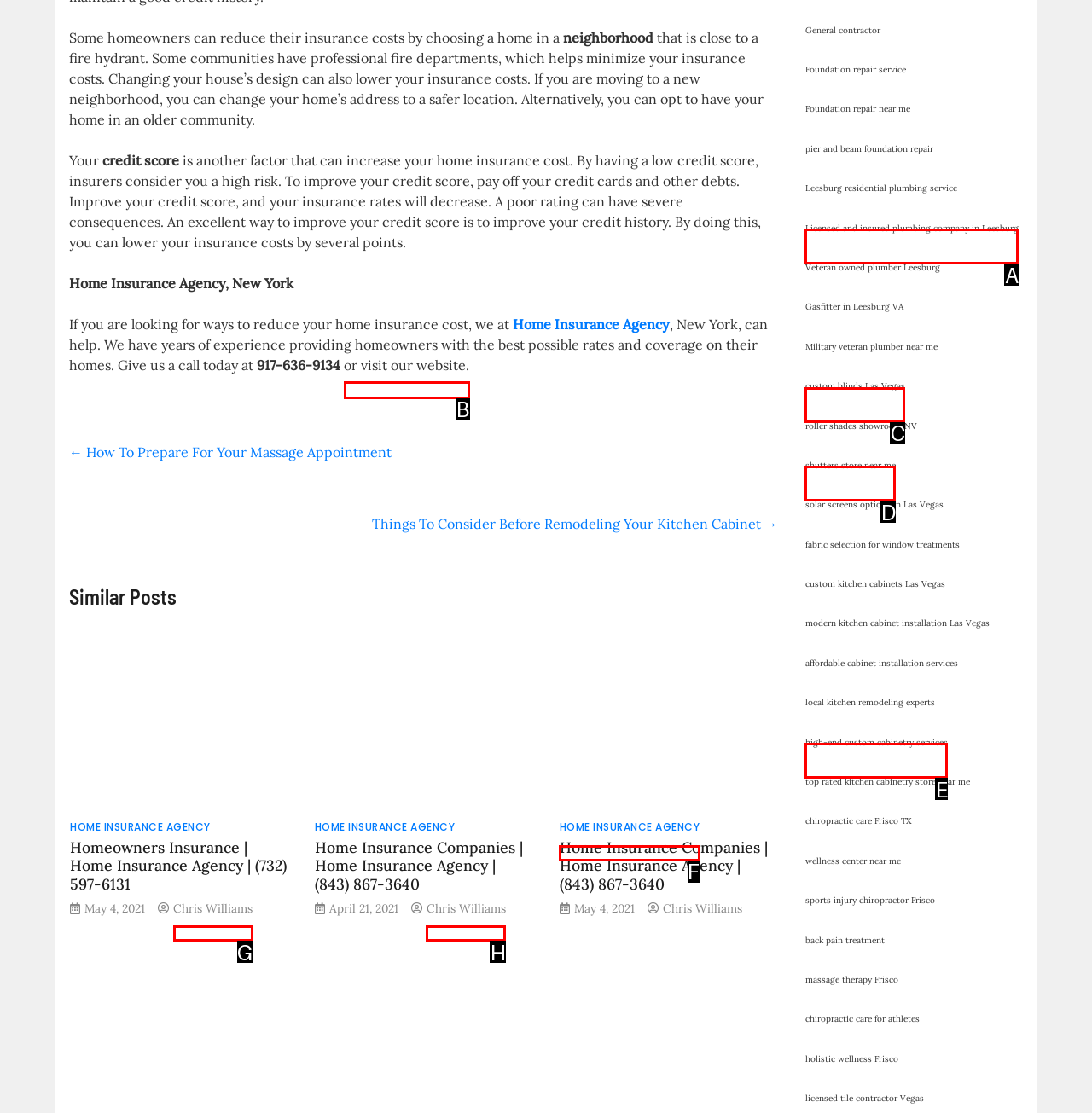Find the option you need to click to complete the following instruction: Visit the website by clicking on the link
Answer with the corresponding letter from the choices given directly.

B